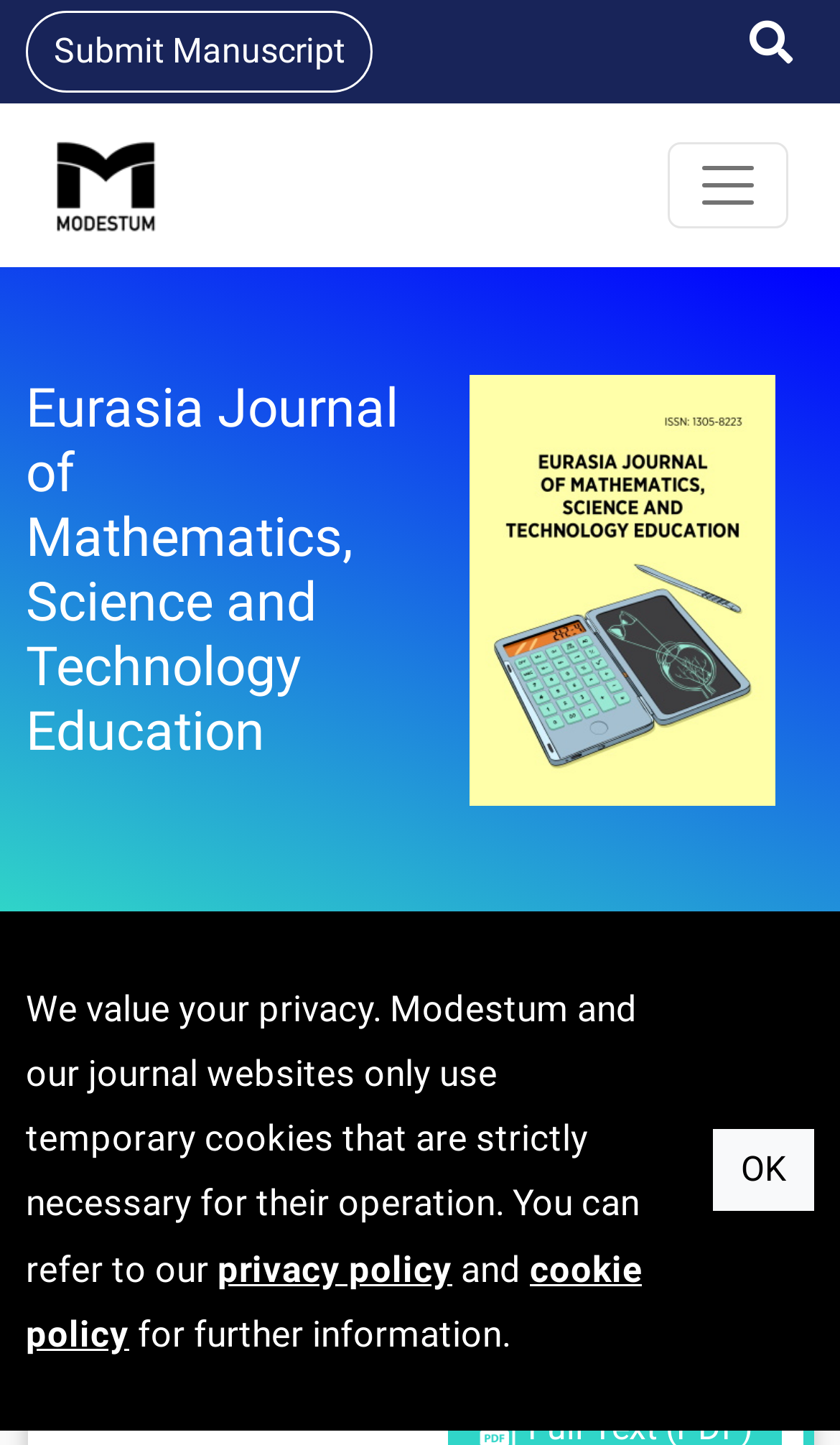Find the bounding box of the UI element described as follows: "aria-label="Toggle navigation"".

[0.795, 0.098, 0.938, 0.158]